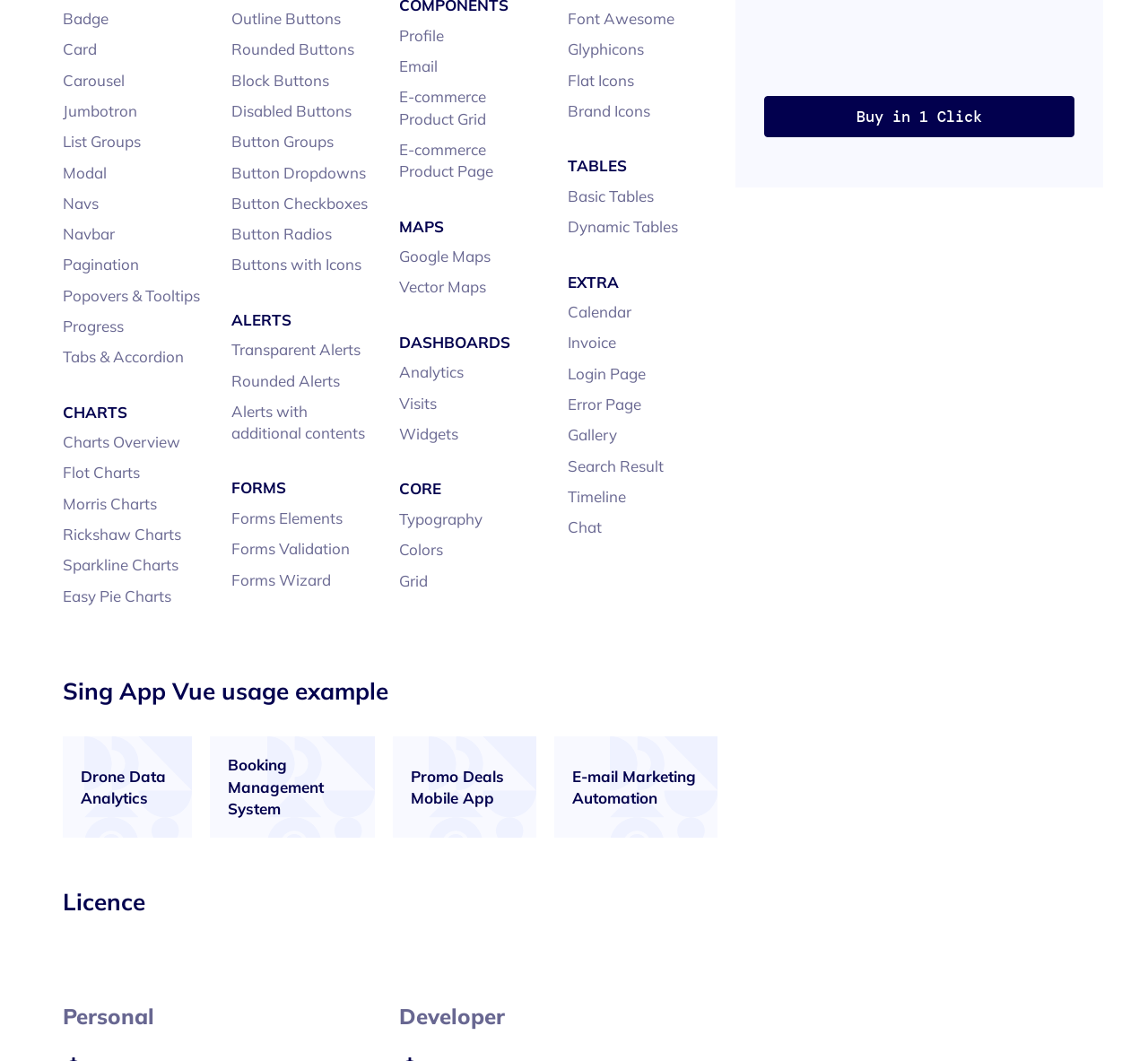Find the bounding box coordinates for the element that must be clicked to complete the instruction: "Click on the 'Badge' link". The coordinates should be four float numbers between 0 and 1, indicated as [left, top, right, bottom].

[0.055, 0.009, 0.095, 0.026]